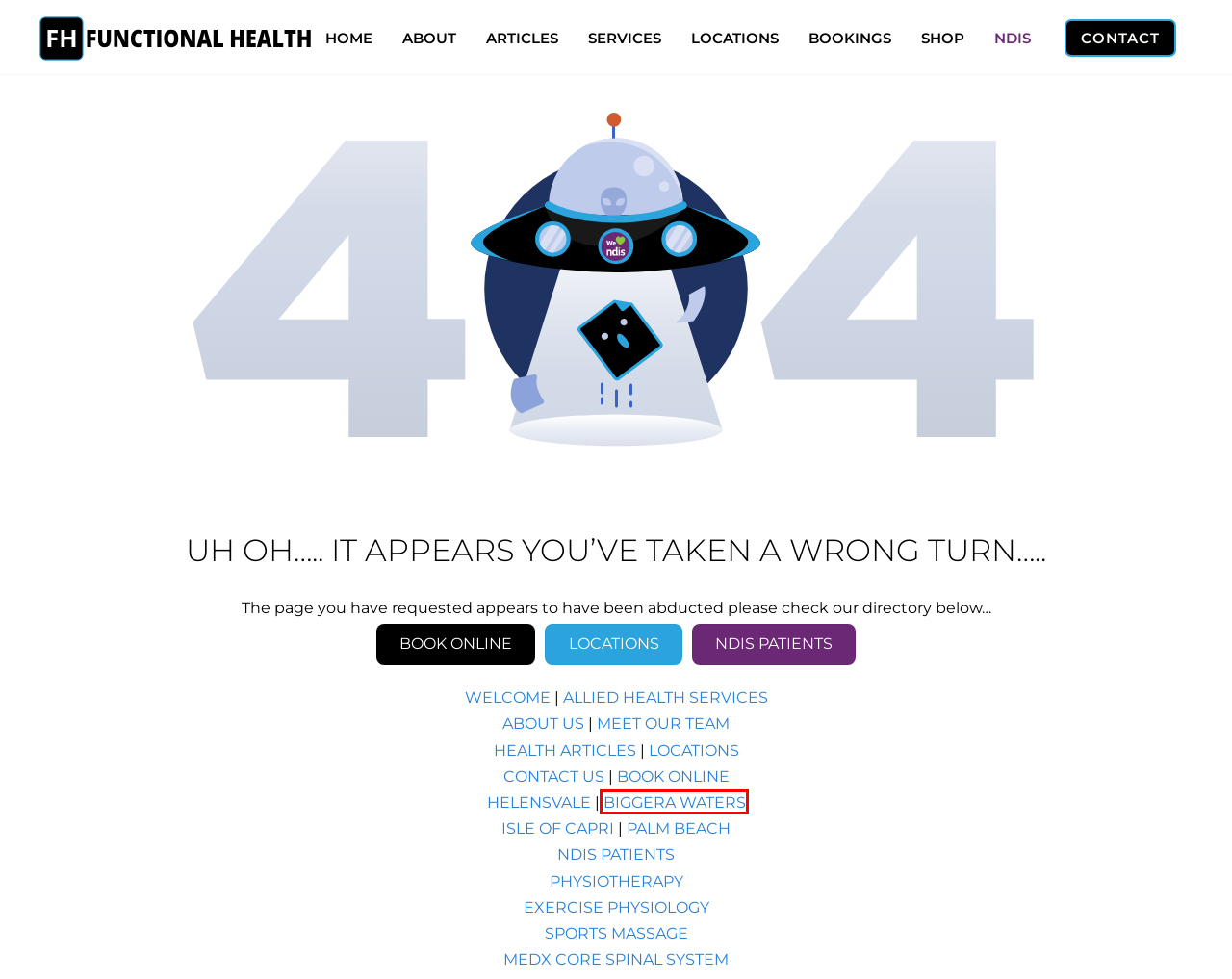Observe the provided screenshot of a webpage with a red bounding box around a specific UI element. Choose the webpage description that best fits the new webpage after you click on the highlighted element. These are your options:
A. Functional Health Allied Health Services Registered NDIS Provider
B. Physiotherapy Services Biggera Waters, Gold Coast - Book Online
C. Functional Health Gold Coast Locations & Online Bookings
D. Physiotherapy Services Isle of Capri, Gold Coast - Book Online
E. National Disability Insurance Scheme | NDIS at Functional Health
F. Physiotherapy Services Palm Beach, Gold Coast - Book Online
G. Learn more about us at Functional Health Gold Coast
H. Contact Functional Health today for Allied Health Services

B